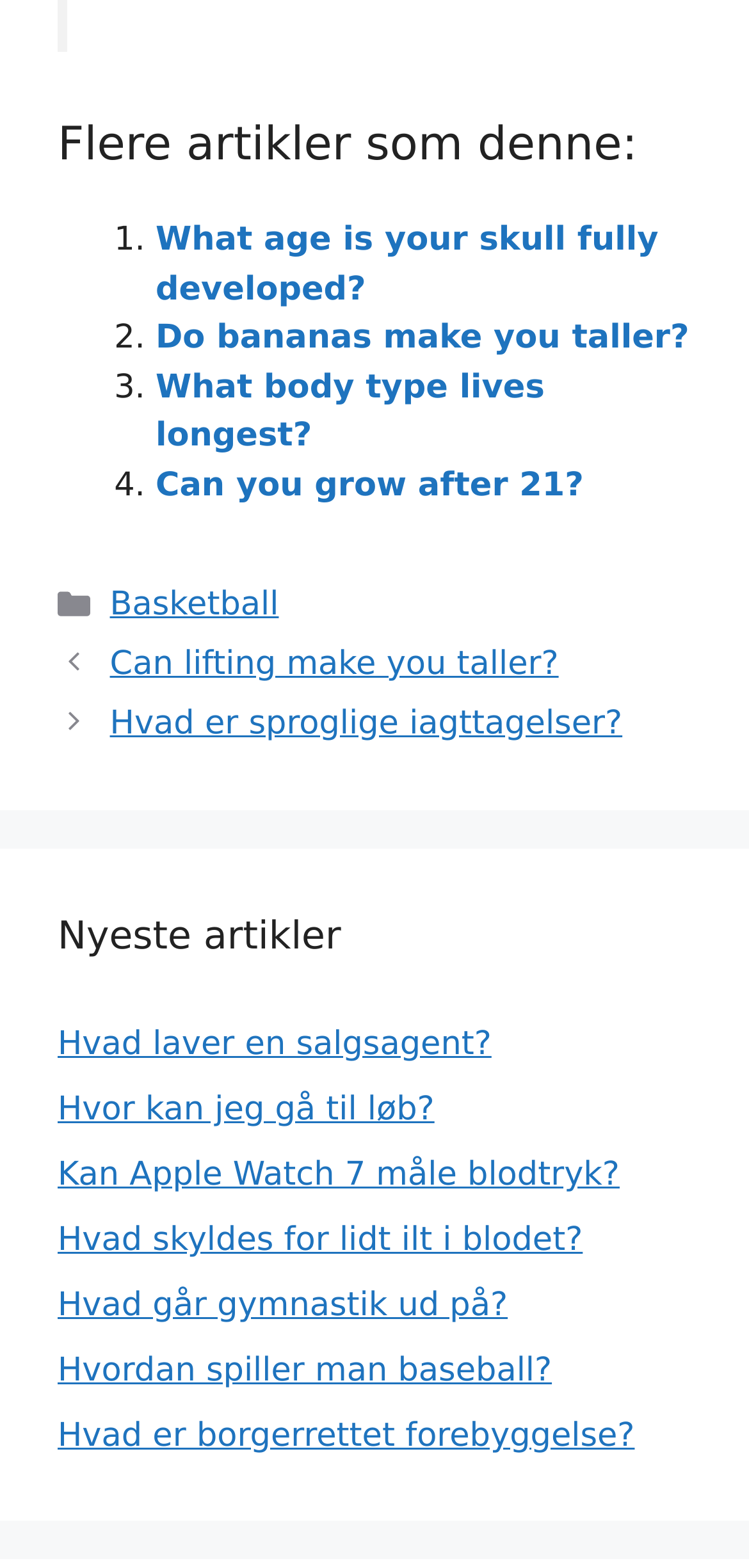Answer the following in one word or a short phrase: 
What is the category of the article 'Can lifting make you taller?'?

Basketball